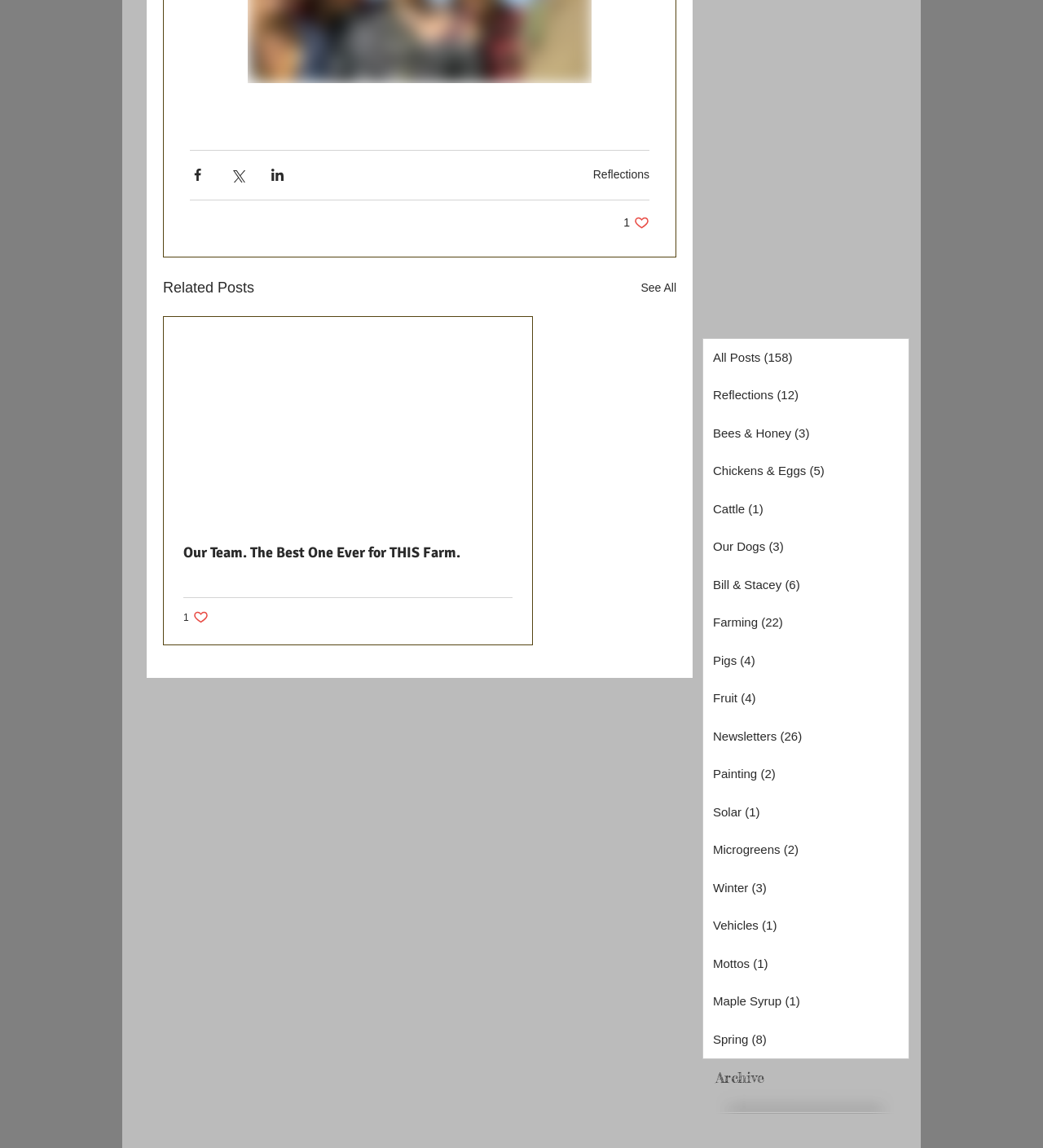Find and indicate the bounding box coordinates of the region you should select to follow the given instruction: "Browse the category menu".

[0.673, 0.294, 0.872, 0.923]